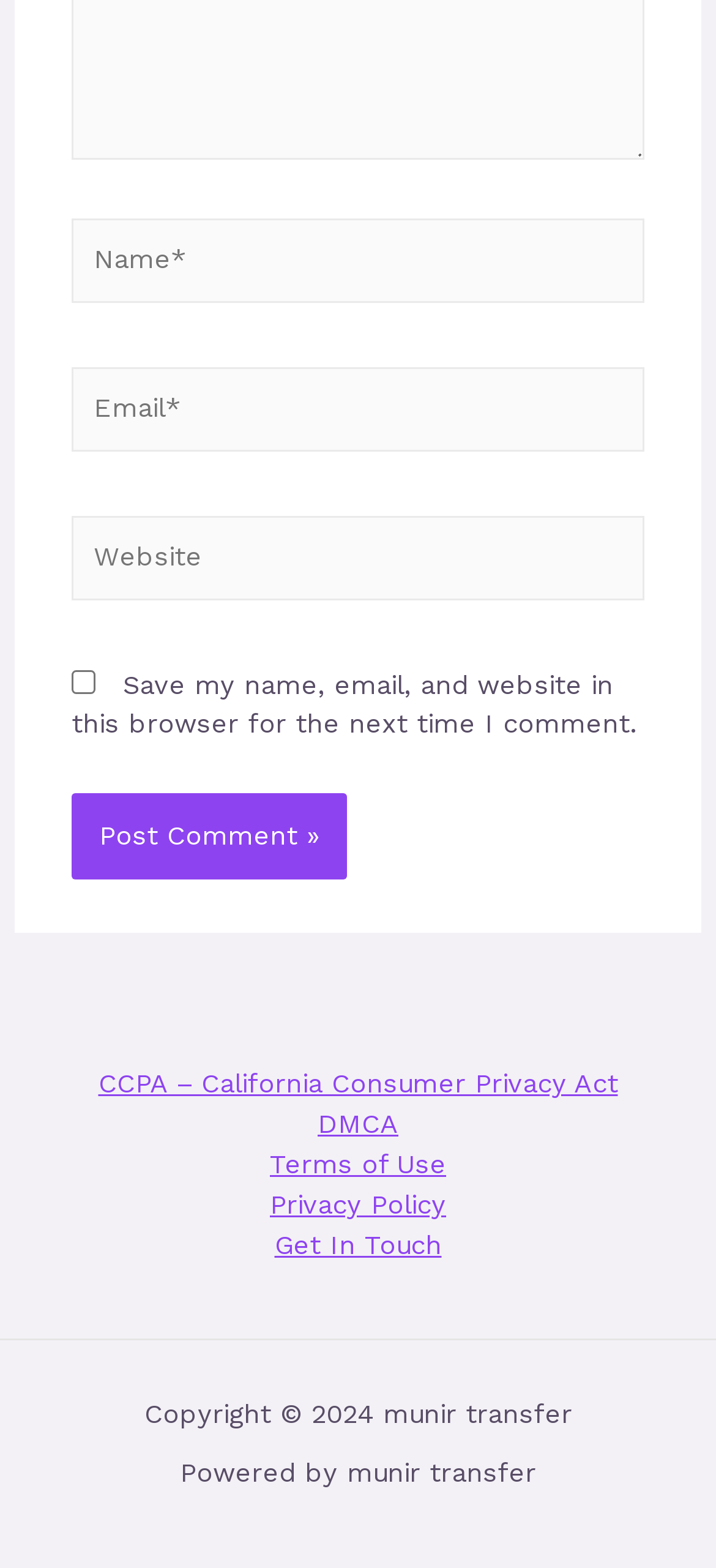Please determine the bounding box coordinates for the UI element described here. Use the format (top-left x, top-left y, bottom-right x, bottom-right y) with values bounded between 0 and 1: Terms of Use

[0.326, 0.73, 0.674, 0.756]